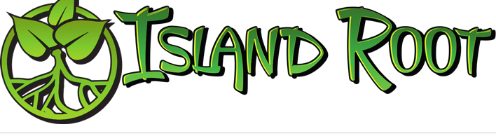Create a detailed narrative of what is happening in the image.

The image features the logo of "Island Root Kava Bar," an establishment known for its unique offerings and vibrant atmosphere. The logo is characterized by bold green typography that spells out "Island Root," symbolizing the natural and earthy essence of the brand. Accompanying the text is a circular emblem showcasing a stylized representation of leaves and roots, further emphasizing the connection to nature and the kava culture. This branding reflects a commitment to providing an enjoyable space for patrons to relax and socialize, highlighting the bar's role as a popular nightlife option in its community.